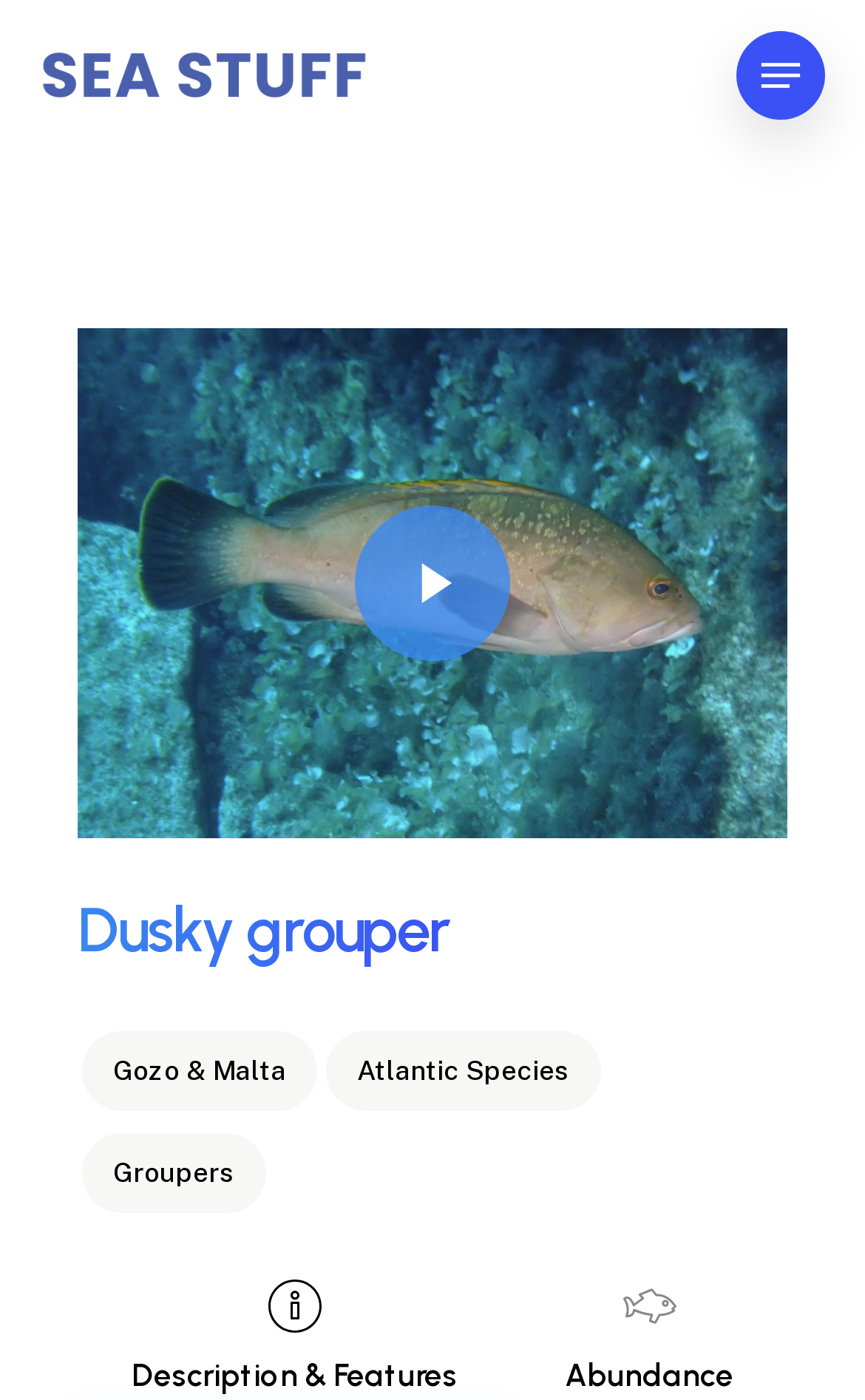Give a succinct answer to this question in a single word or phrase: 
How many levels of navigation are there?

2